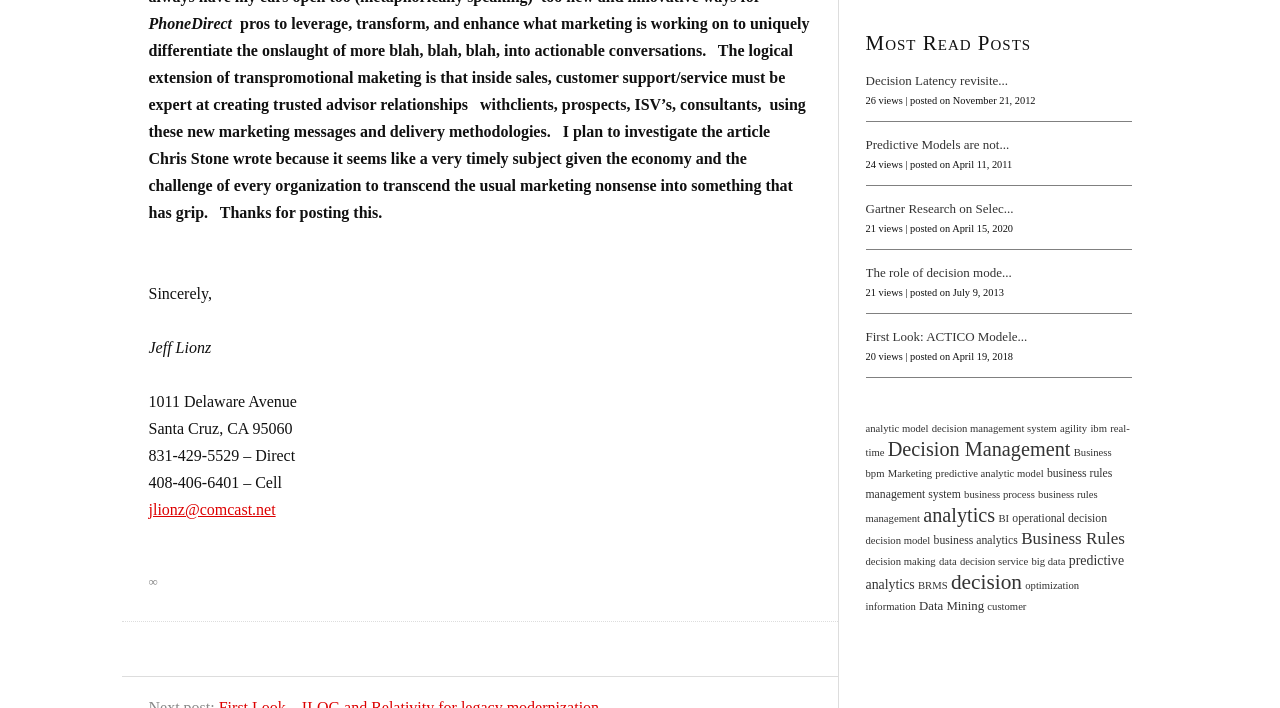Determine the bounding box coordinates for the UI element with the following description: "real-time". The coordinates should be four float numbers between 0 and 1, represented as [left, top, right, bottom].

[0.676, 0.597, 0.883, 0.646]